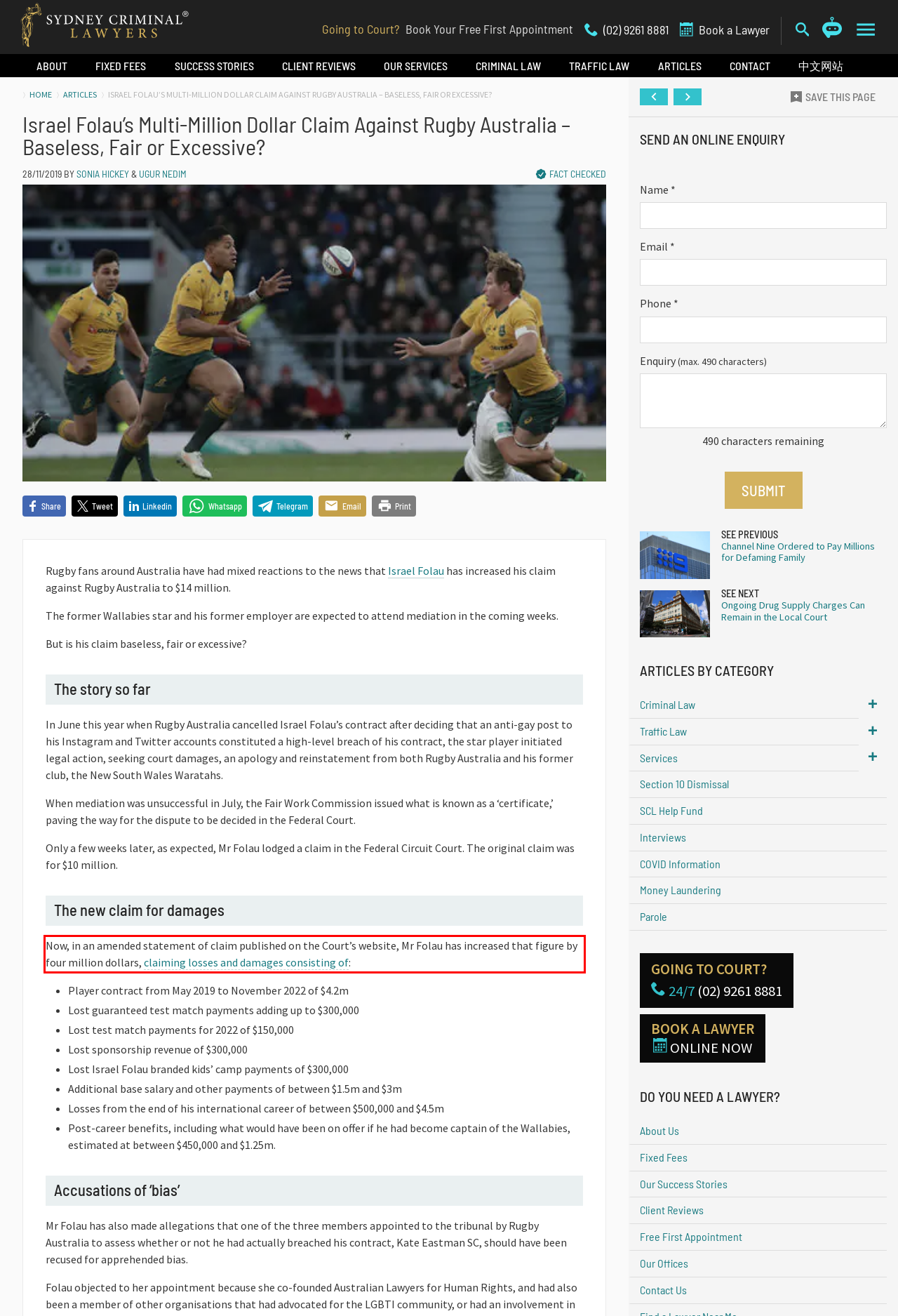You have a webpage screenshot with a red rectangle surrounding a UI element. Extract the text content from within this red bounding box.

Now, in an amended statement of claim published on the Court’s website, Mr Folau has increased that figure by four million dollars, claiming losses and damages consisting of: